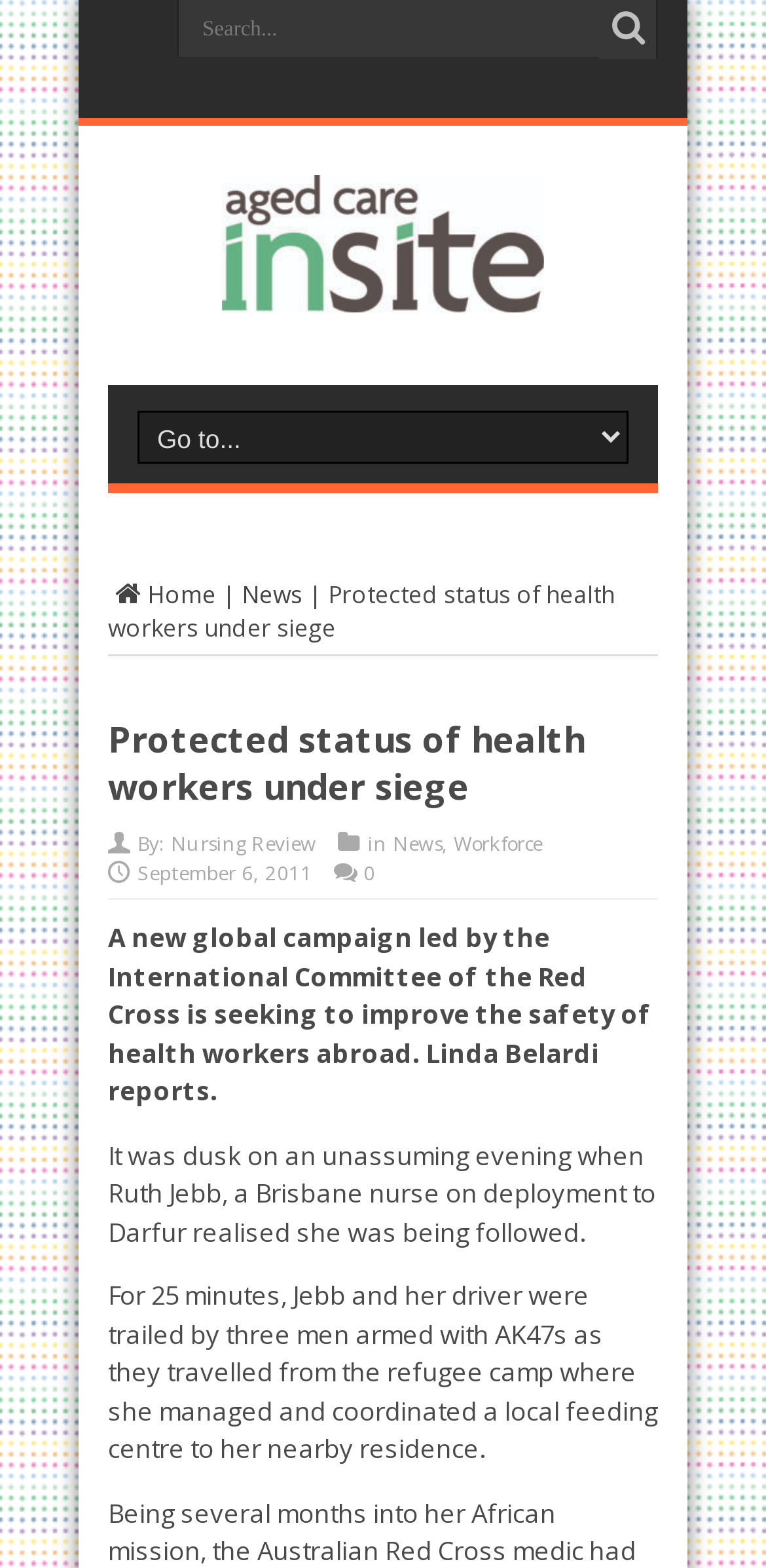What is the topic of the article?
Based on the image, answer the question in a detailed manner.

I determined the answer by looking at the heading element with the text 'Protected status of health workers under siege', which suggests that it is the topic of the article.